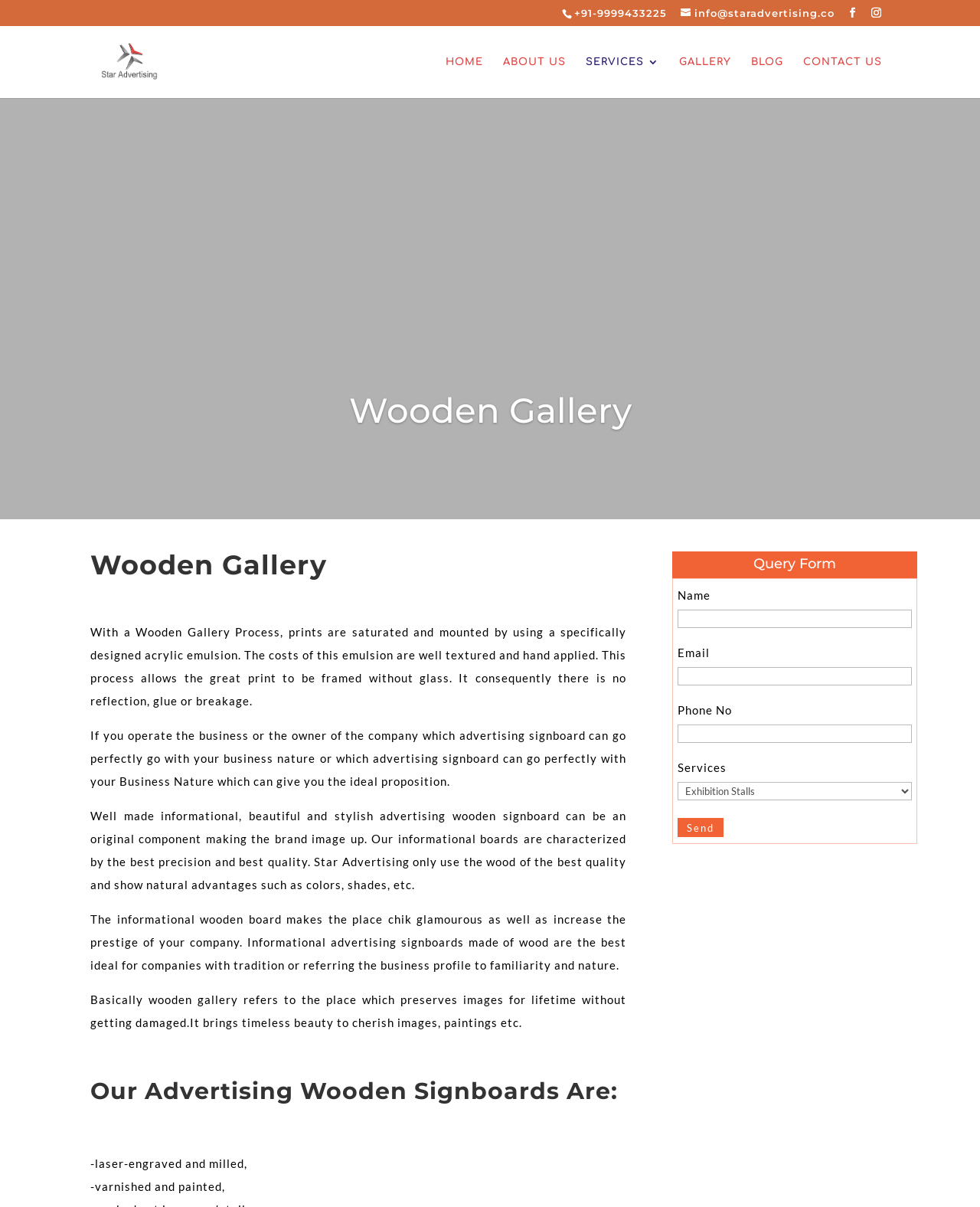What is the purpose of a wooden gallery?
Please provide a comprehensive answer based on the information in the image.

According to the webpage, a wooden gallery refers to a place that preserves images for a lifetime without getting damaged. This information can be found in the paragraph of text that describes the wooden gallery process.